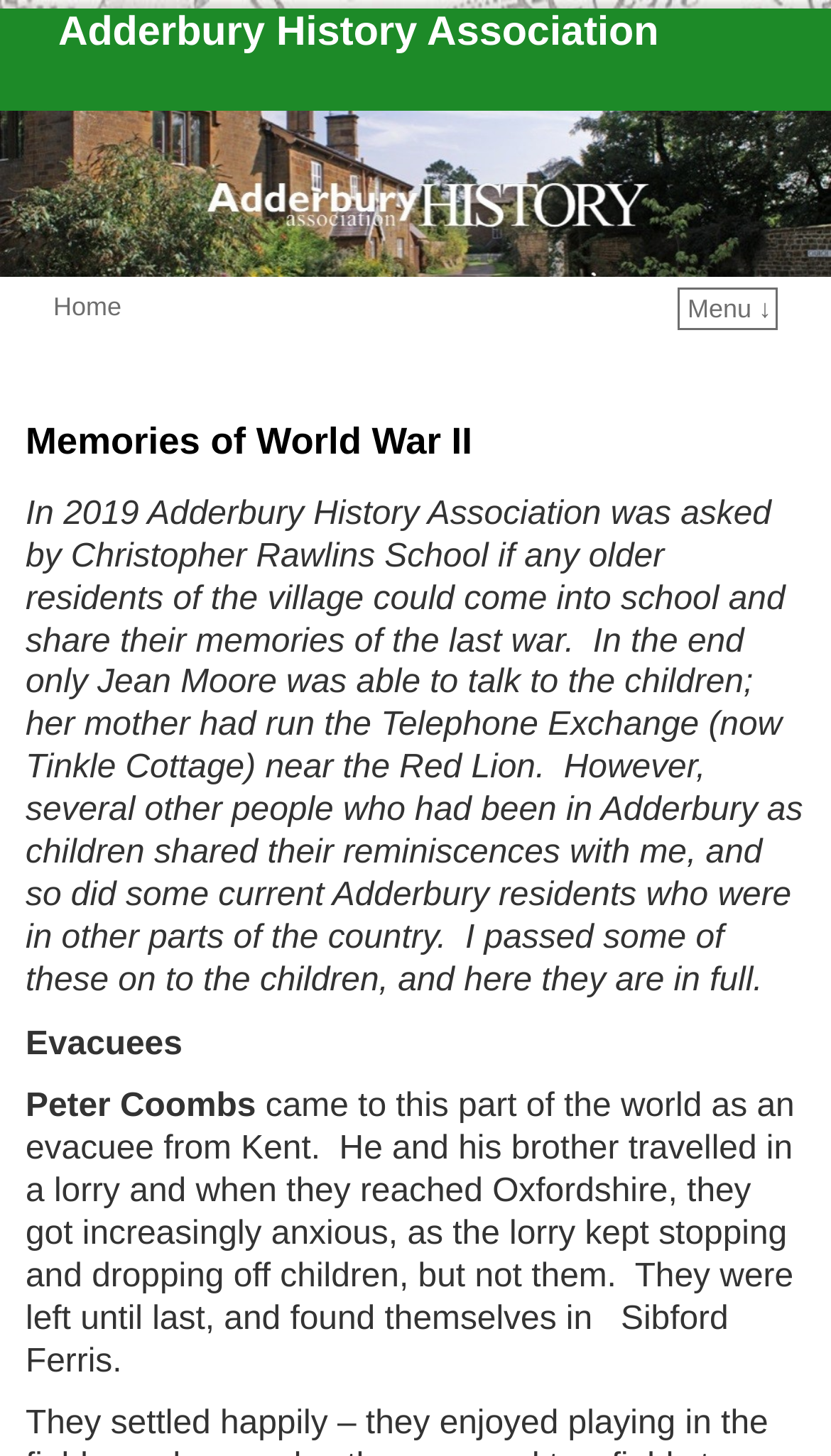Reply to the question with a single word or phrase:
What is the name of the history association?

Adderbury History Association